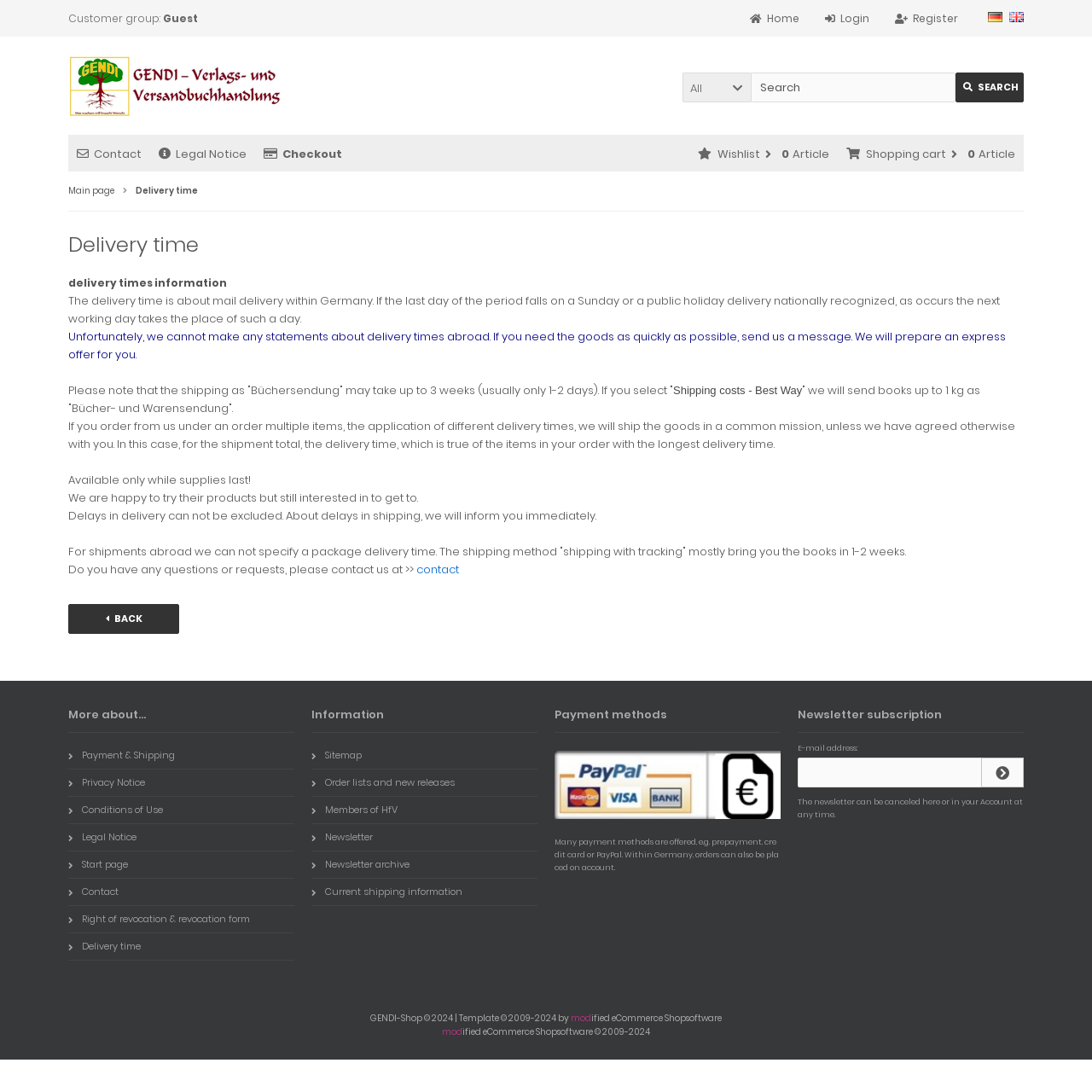Predict the bounding box for the UI component with the following description: "title="Home • GENDI-Shop"".

[0.062, 0.049, 0.27, 0.108]